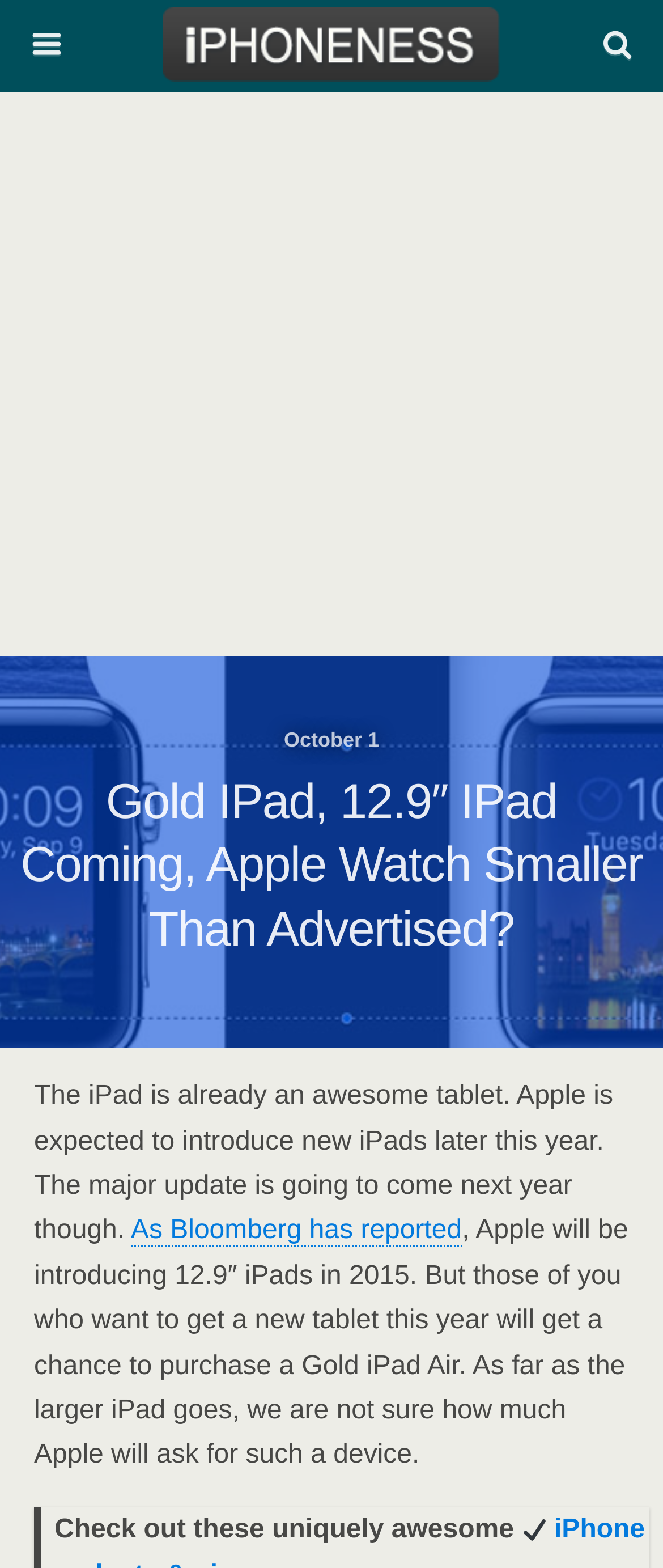Respond to the following query with just one word or a short phrase: 
What is the size of the new iPad mentioned?

12.9"